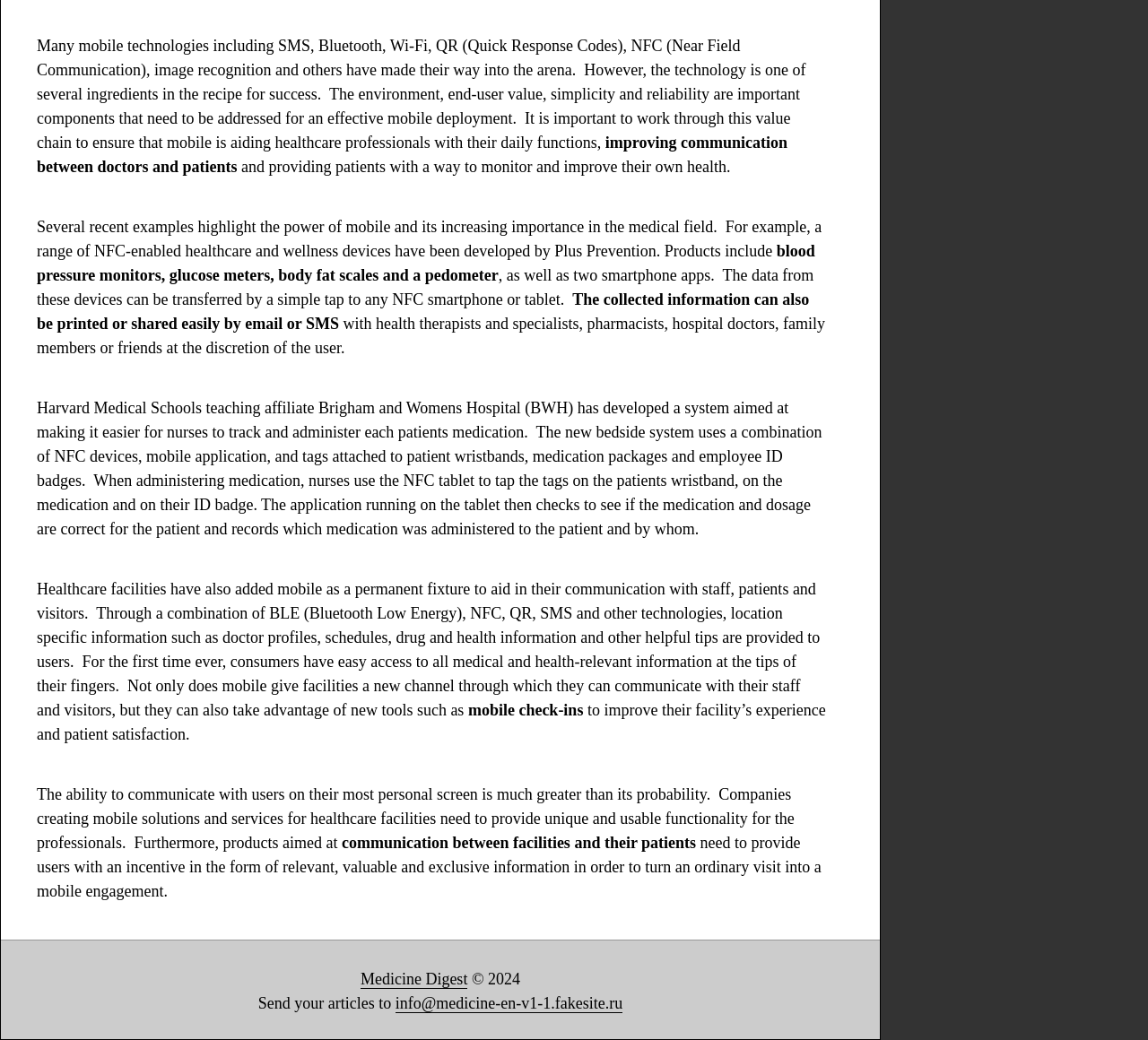What is the purpose of the NFC-enabled devices developed by Plus Prevention?
From the details in the image, answer the question comprehensively.

According to the text, the NFC-enabled devices developed by Plus Prevention, such as blood pressure monitors and glucose meters, are designed to help users monitor and improve their health, and the data can be easily transferred to healthcare professionals or shared with others.